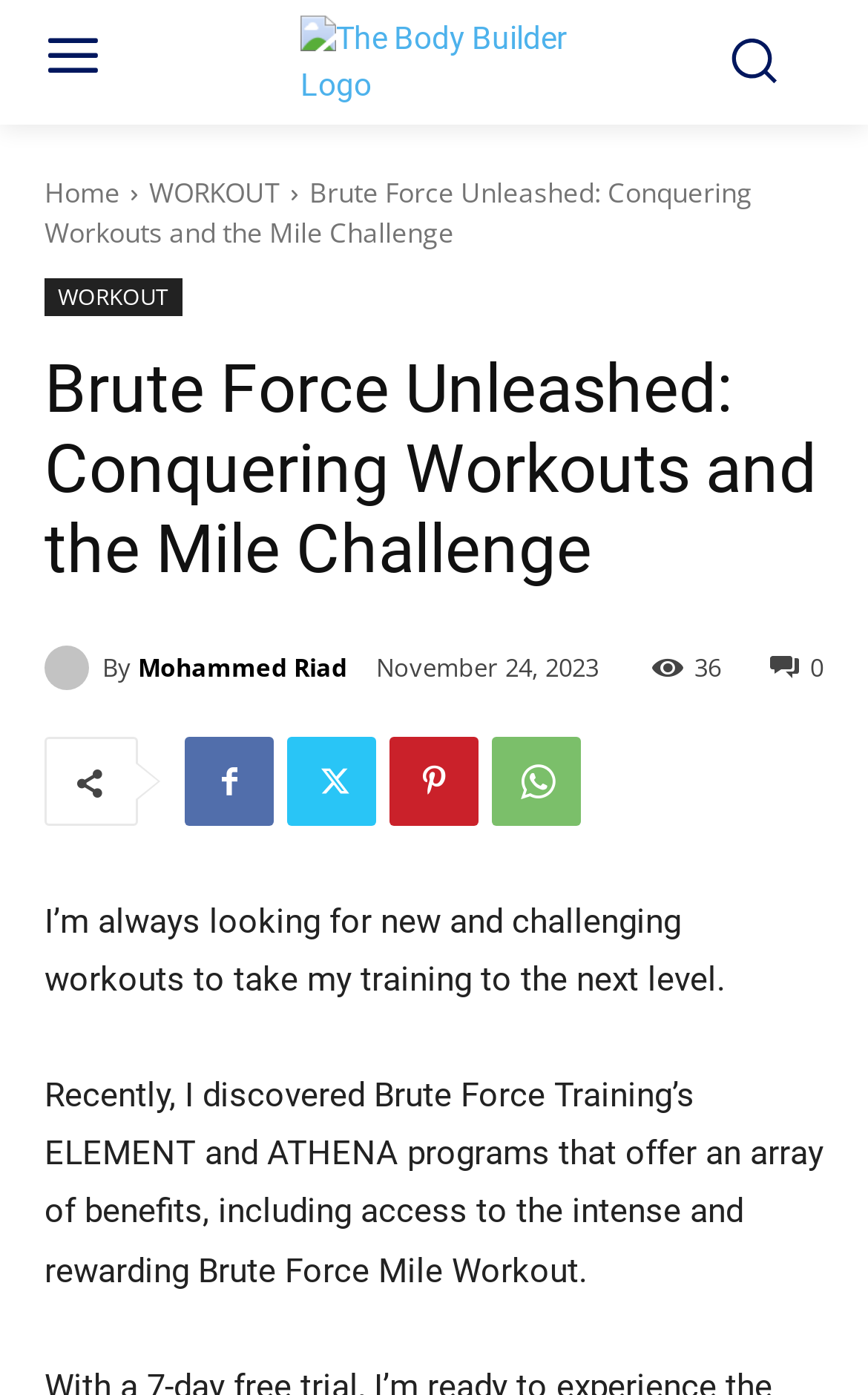Find and specify the bounding box coordinates that correspond to the clickable region for the instruction: "Click the Facebook link".

[0.213, 0.528, 0.315, 0.592]